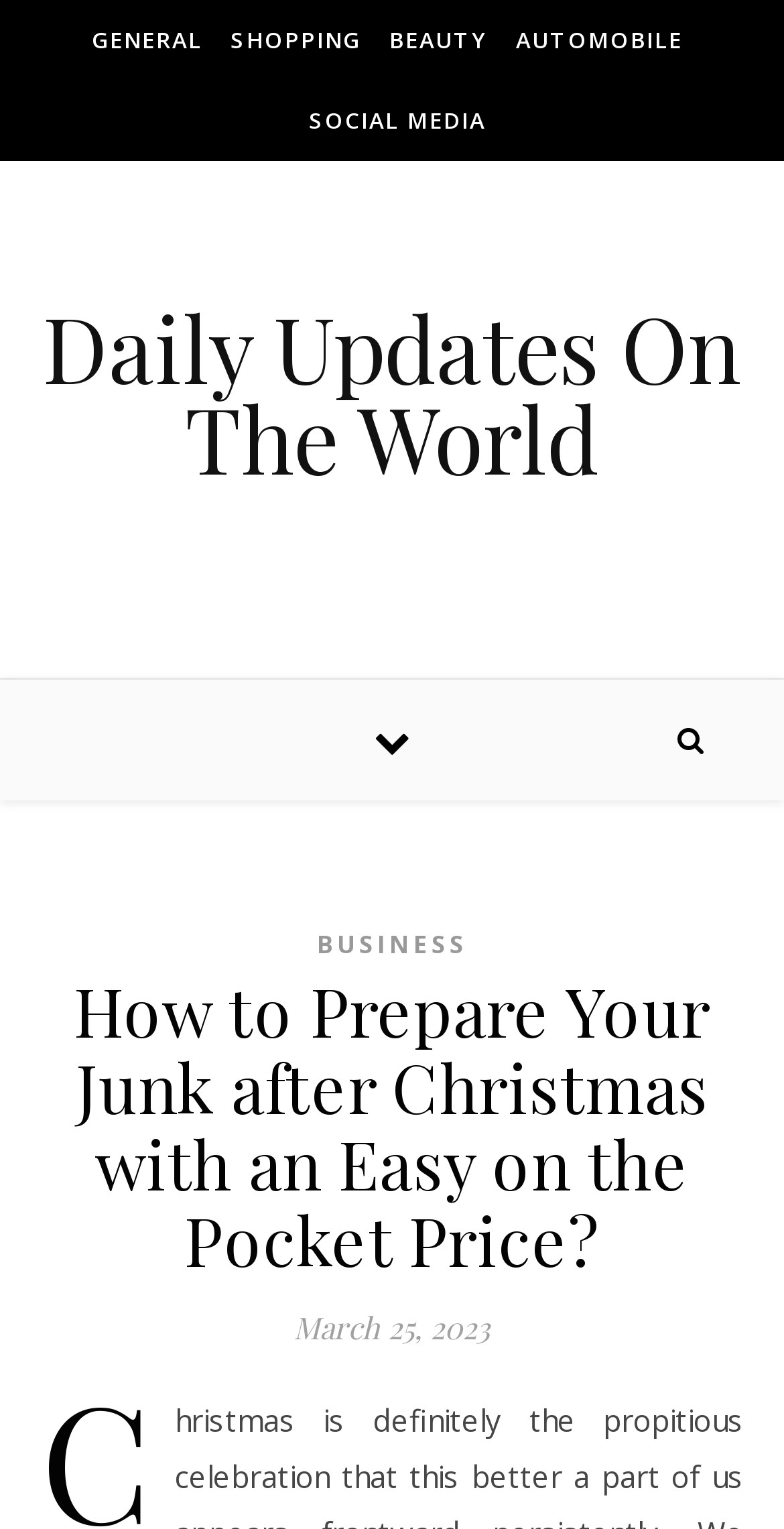Predict the bounding box for the UI component with the following description: "Daily Updates On The World".

[0.0, 0.197, 1.0, 0.316]